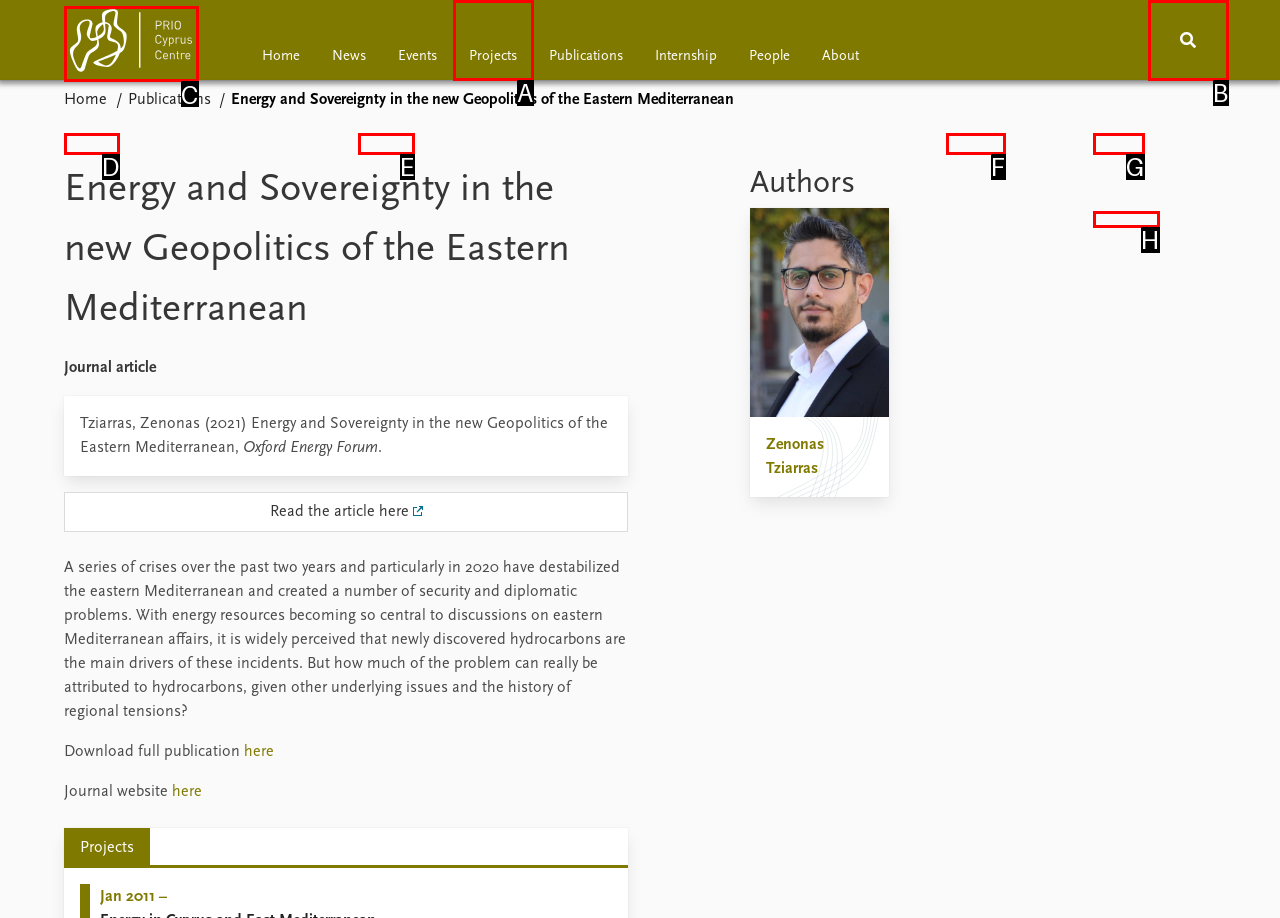Figure out which option to click to perform the following task: Read 'Nouvelles plus populaires'
Provide the letter of the correct option in your response.

None